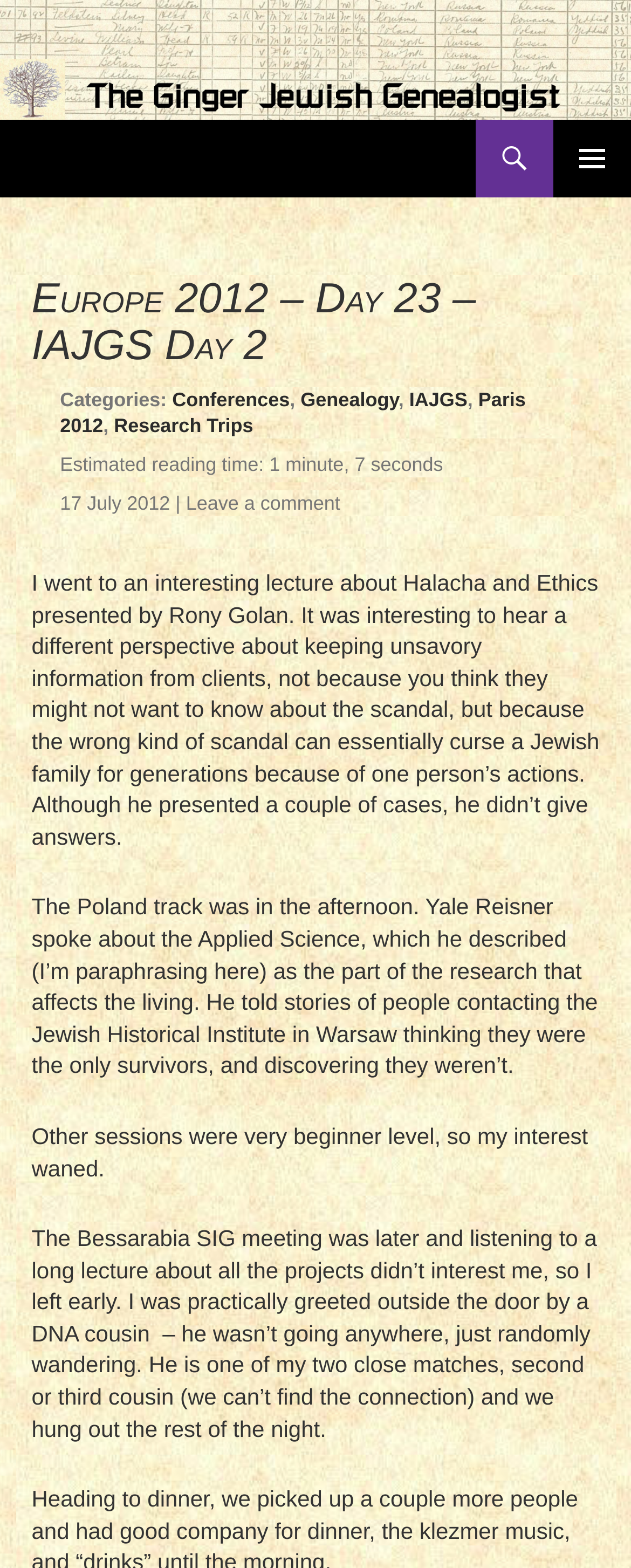Bounding box coordinates are to be given in the format (top-left x, top-left y, bottom-right x, bottom-right y). All values must be floating point numbers between 0 and 1. Provide the bounding box coordinate for the UI element described as: 17 July 2012

[0.095, 0.314, 0.27, 0.328]